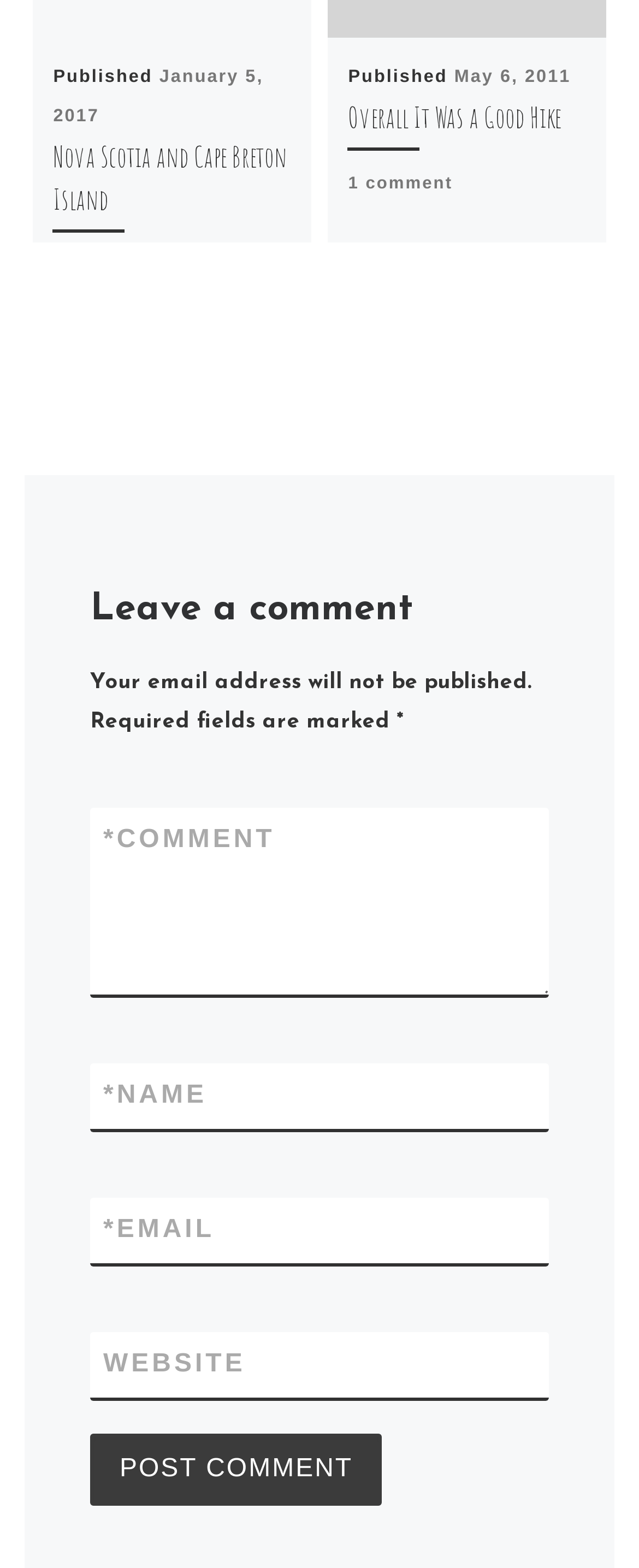Please identify the bounding box coordinates of the element I should click to complete this instruction: 'Click on the 'Nova Scotia and Cape Breton Island' link'. The coordinates should be given as four float numbers between 0 and 1, like this: [left, top, right, bottom].

[0.083, 0.088, 0.45, 0.138]